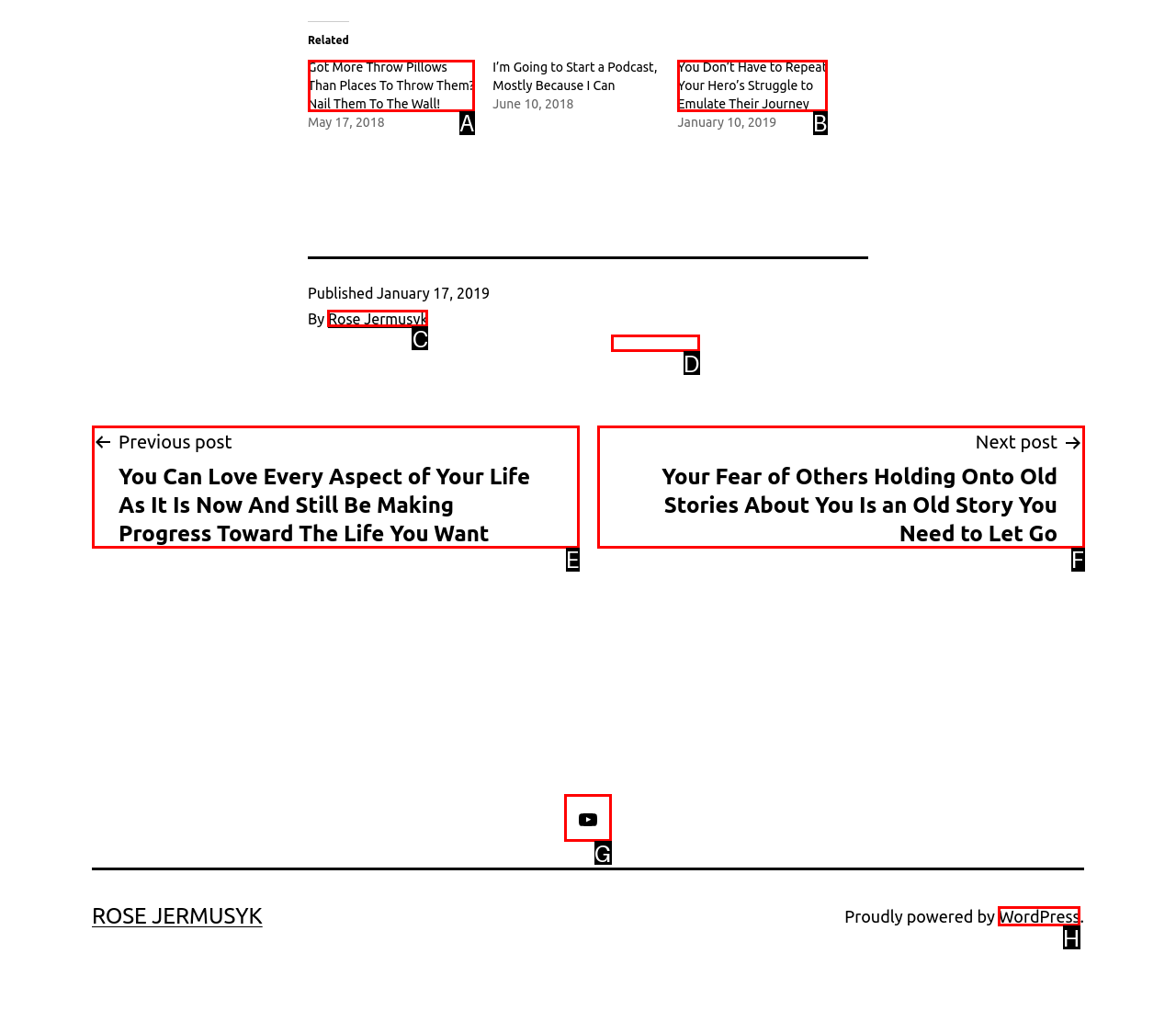Tell me which letter corresponds to the UI element that will allow you to Explore the WordPress website. Answer with the letter directly.

H